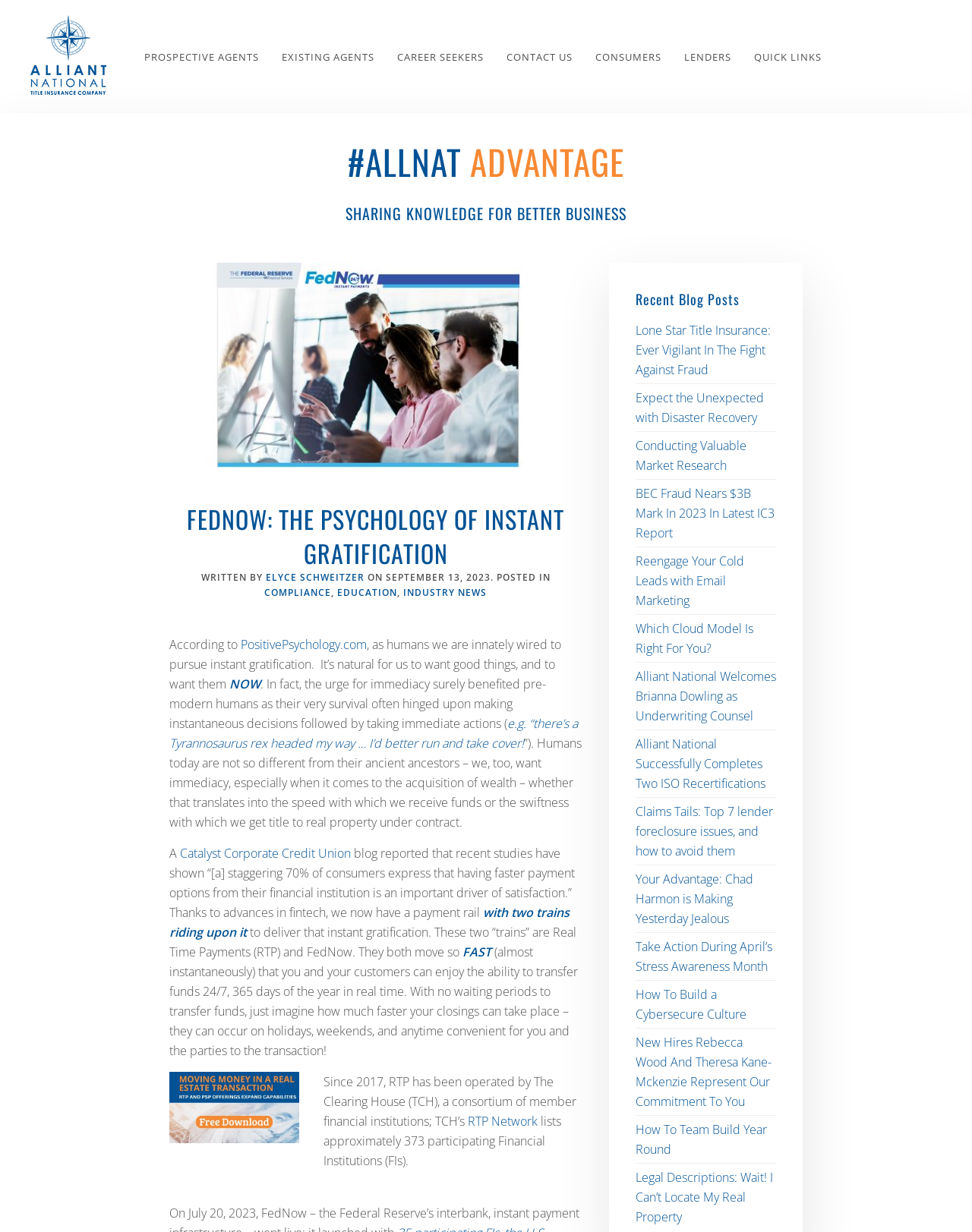Identify the bounding box coordinates of the element that should be clicked to fulfill this task: "Click the 'ELYCE SCHWEITZER' link". The coordinates should be provided as four float numbers between 0 and 1, i.e., [left, top, right, bottom].

[0.273, 0.463, 0.375, 0.474]